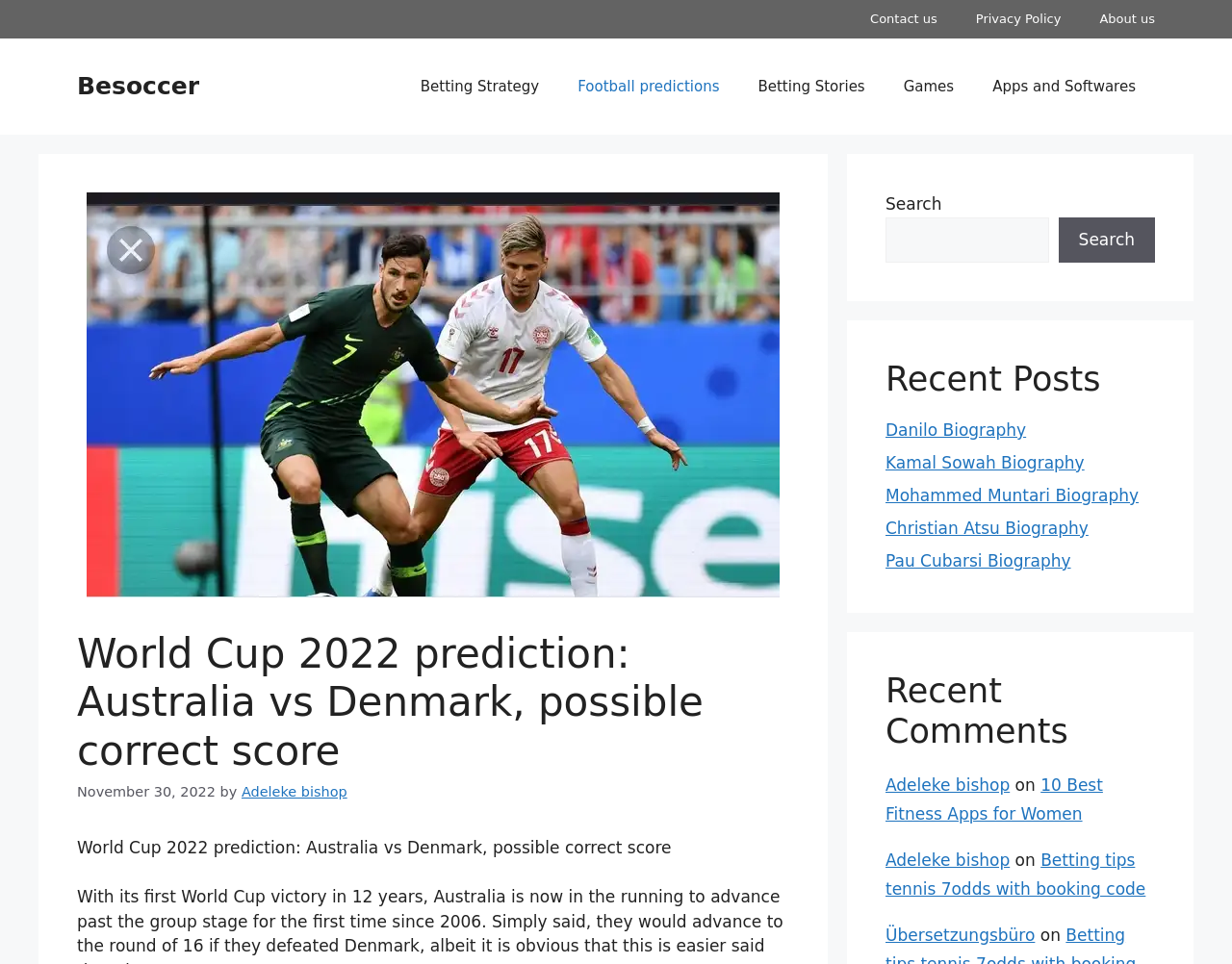Answer the question briefly using a single word or phrase: 
Who wrote the prediction article?

Adeleke bishop